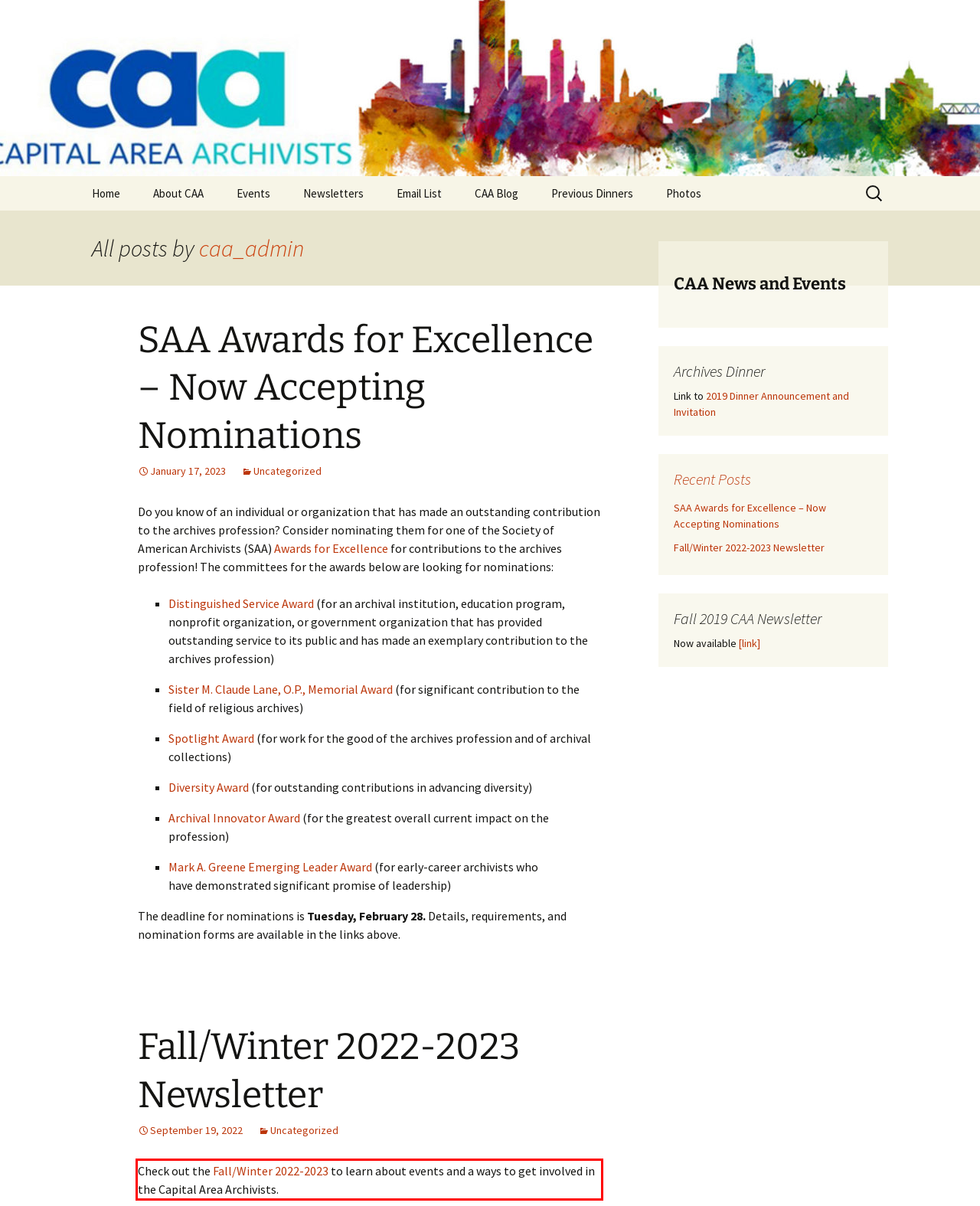Given a screenshot of a webpage, identify the red bounding box and perform OCR to recognize the text within that box.

Check out the Fall/Winter 2022-2023 to learn about events and a ways to get involved in the Capital Area Archivists.